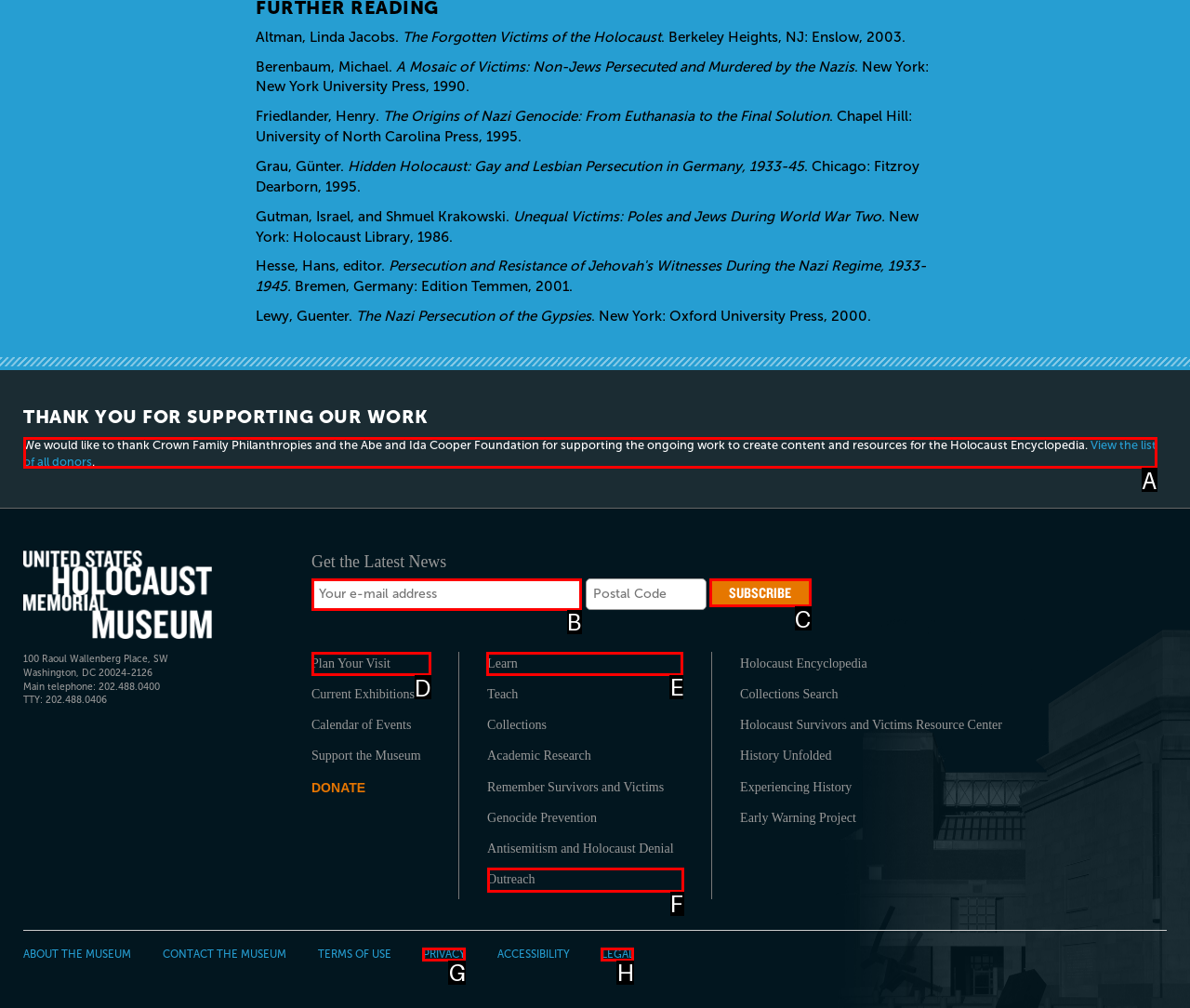What is the letter of the UI element you should click to Learn about the Holocaust? Provide the letter directly.

E